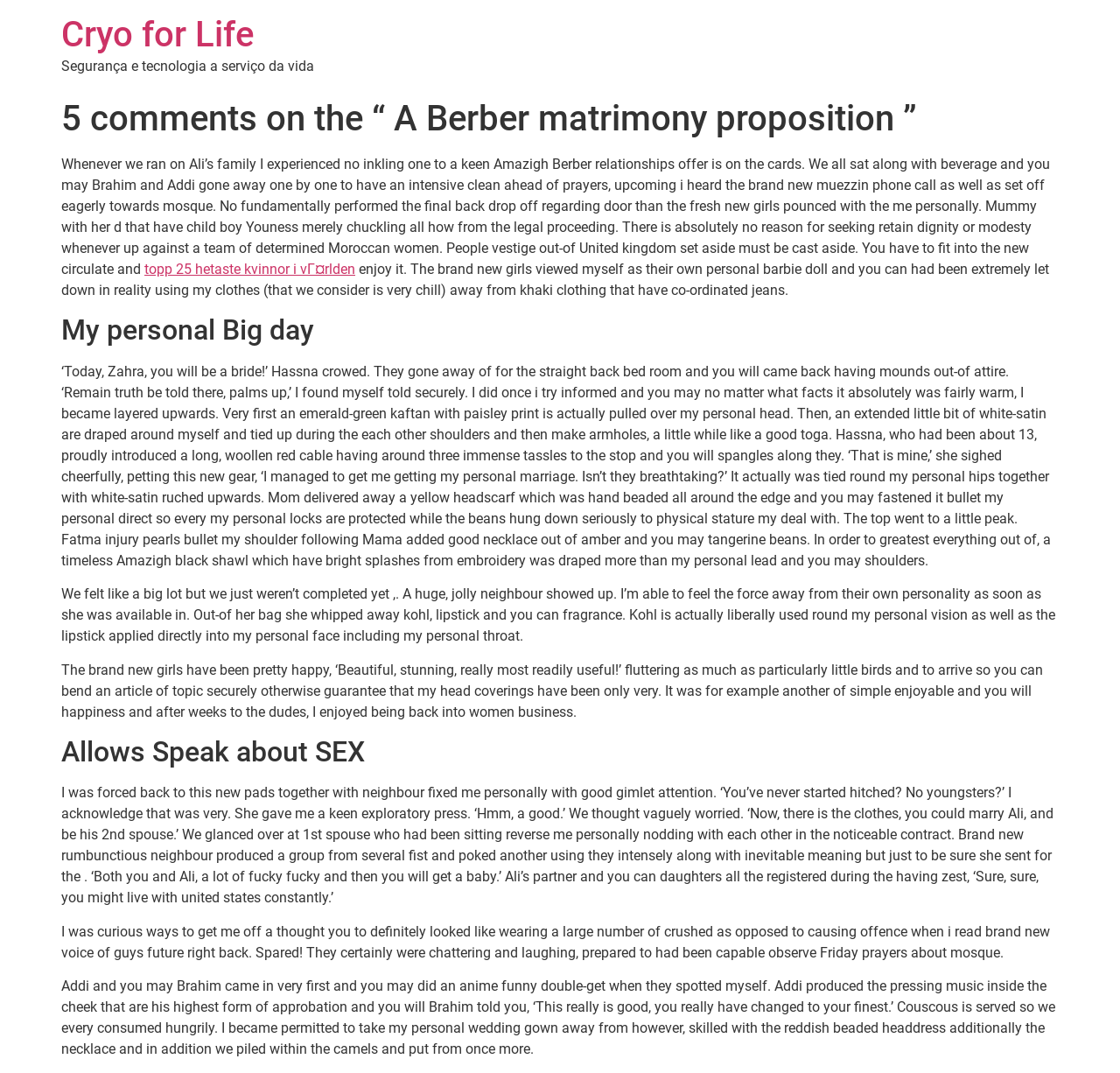What is the author's impression of the Moroccan women?
Using the details from the image, give an elaborate explanation to answer the question.

I inferred this from the sentence 'There is no reason for seeking retain dignity or modesty when up against a team of determined Moroccan women.' which suggests that the author found the women to be determined and forceful in their actions.